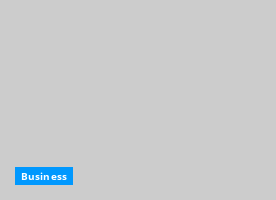Compose an extensive description of the image.

In the image, a button is prominently displayed, labeled "Business," which is highlighted in blue against a light gray background. This button likely serves as a link to the business-related content of the webpage, inviting viewers to explore articles or resources related to the business sector. Below the button, relevant articles may be featured, focusing on various topics that align with business interests. The overall minimalist design emphasizes the importance of the button, guiding users' attention toward key content opportunities in the realm of business.